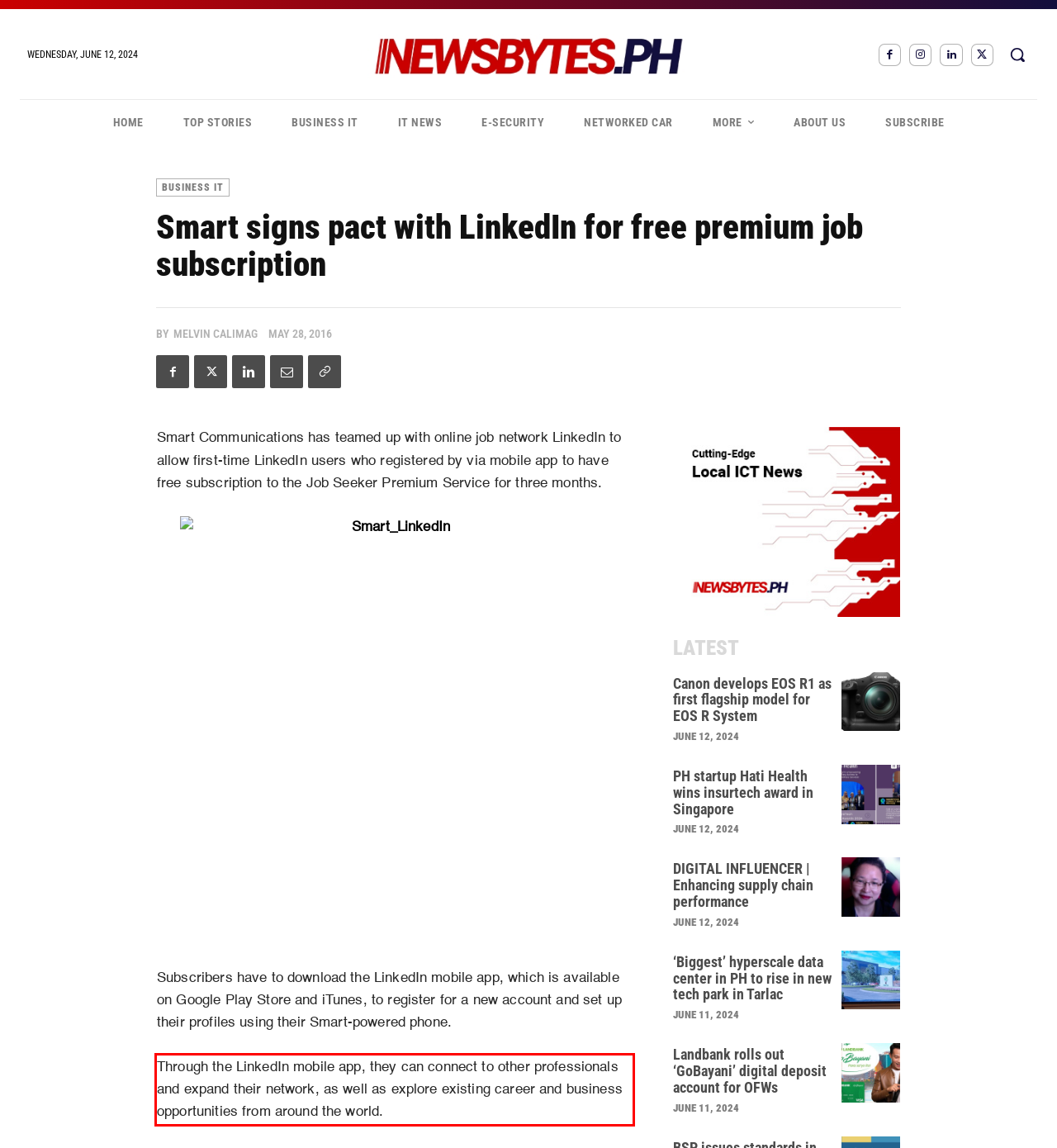Please extract the text content within the red bounding box on the webpage screenshot using OCR.

Through the LinkedIn mobile app, they can connect to other professionals and expand their network, as well as explore existing career and business opportunities from around the world.